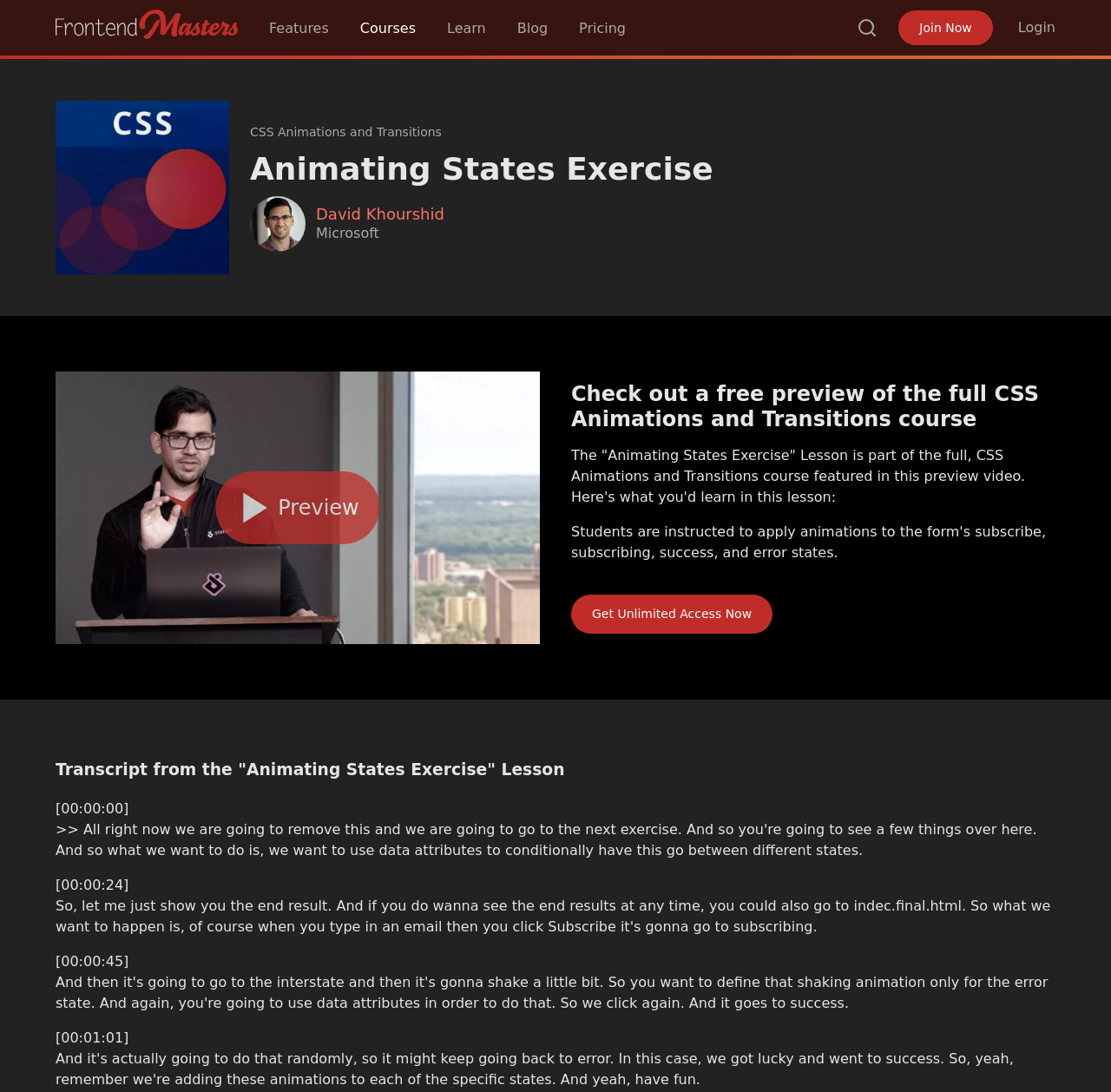Locate the bounding box coordinates of the element I should click to achieve the following instruction: "Click on the 'Get Unlimited Access Now' link".

[0.514, 0.545, 0.695, 0.581]